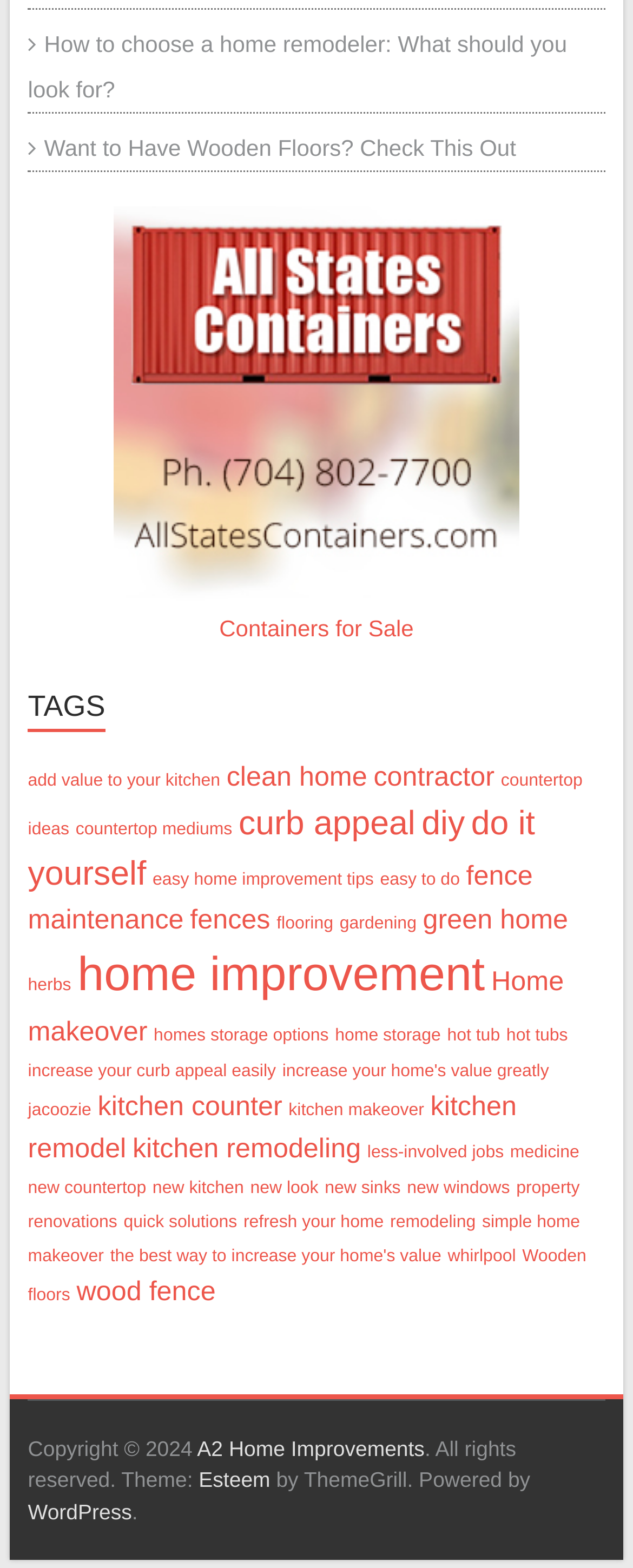Please identify the bounding box coordinates of the element that needs to be clicked to perform the following instruction: "Click on 'WordPress'".

[0.044, 0.956, 0.208, 0.972]